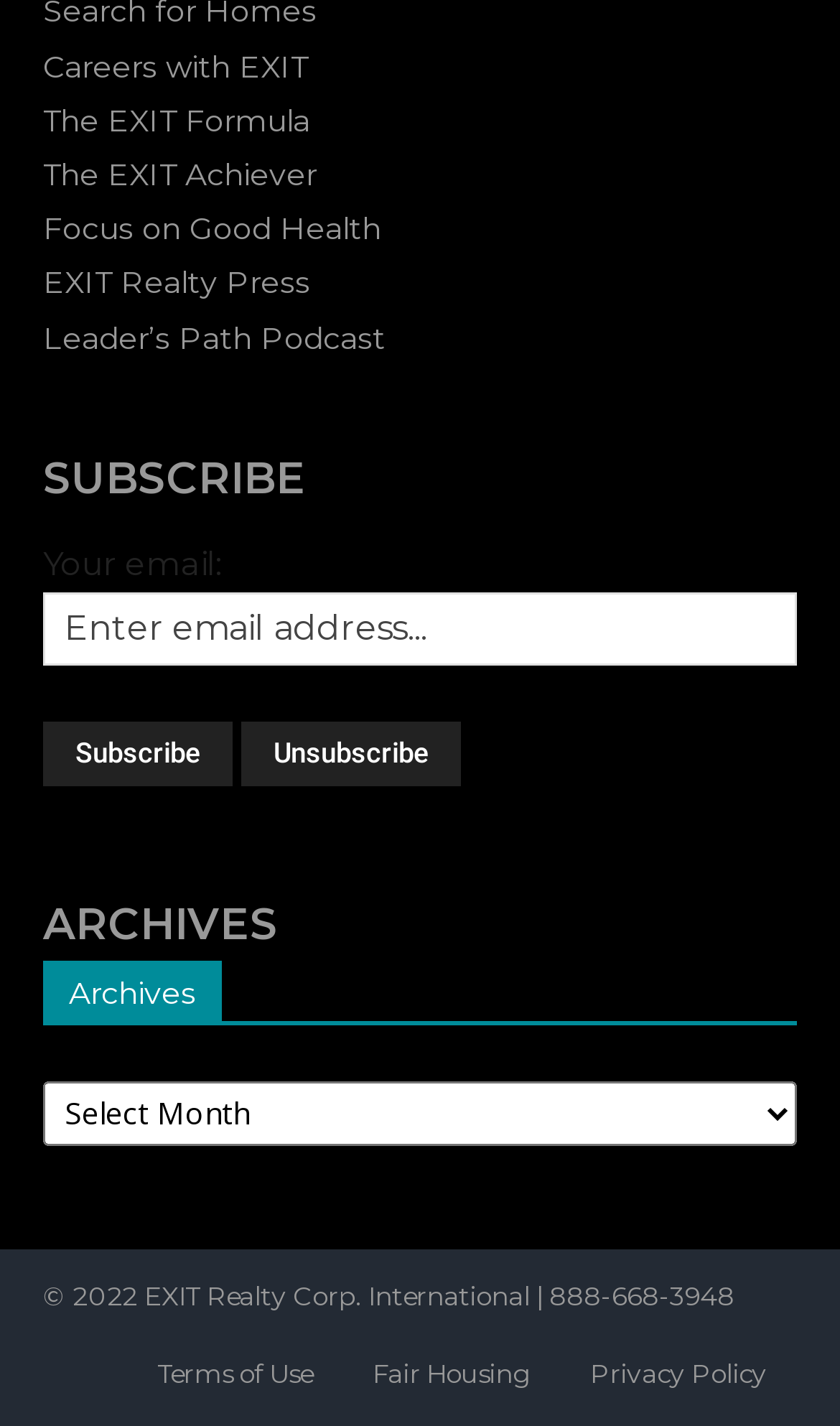Determine the bounding box coordinates of the section I need to click to execute the following instruction: "View the Terms of Use". Provide the coordinates as four float numbers between 0 and 1, i.e., [left, top, right, bottom].

[0.151, 0.927, 0.408, 1.0]